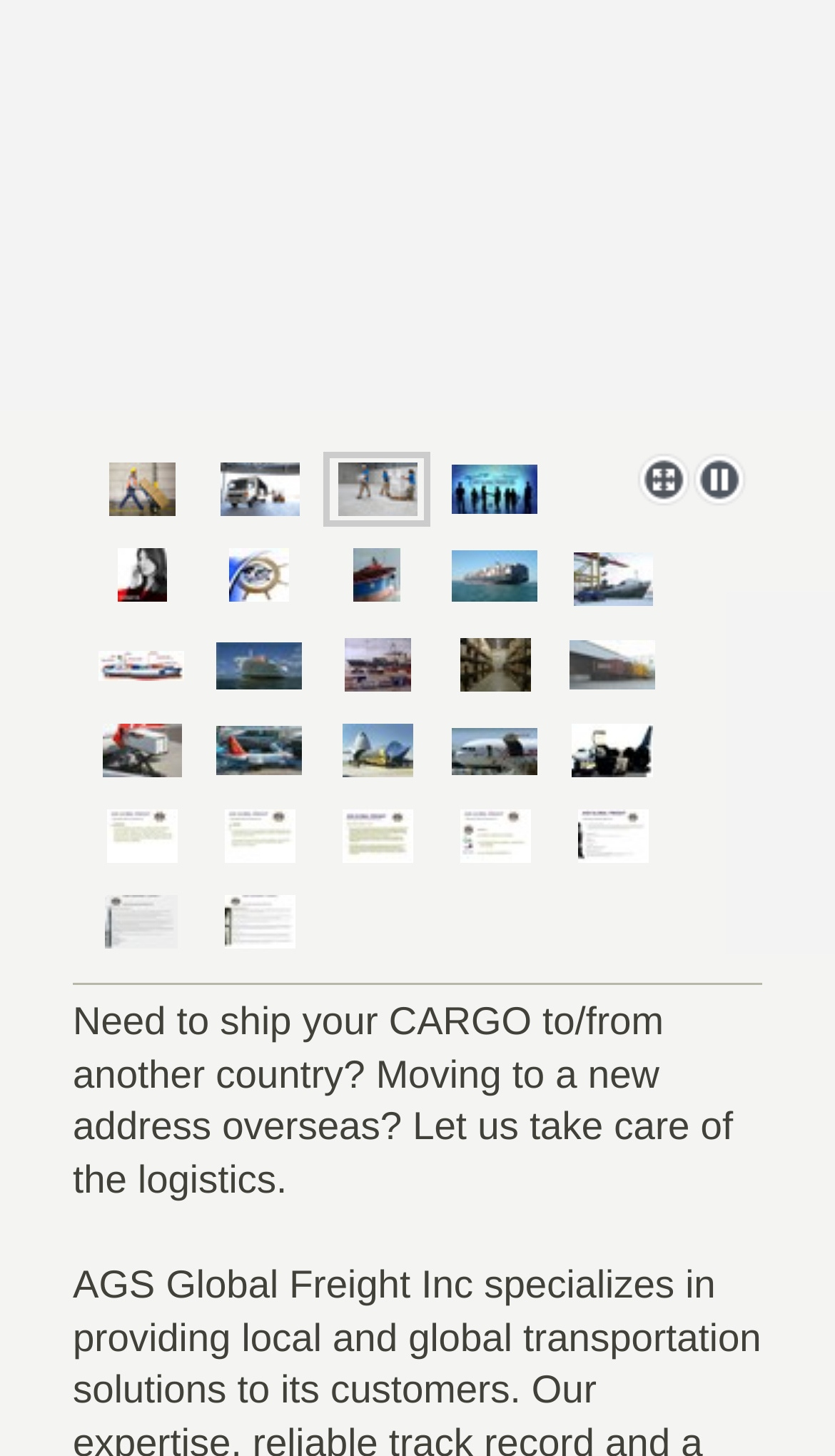Please identify the bounding box coordinates of the element that needs to be clicked to perform the following instruction: "View AGS GLOBAL FREIGHT INC.".

[0.541, 0.319, 0.644, 0.353]